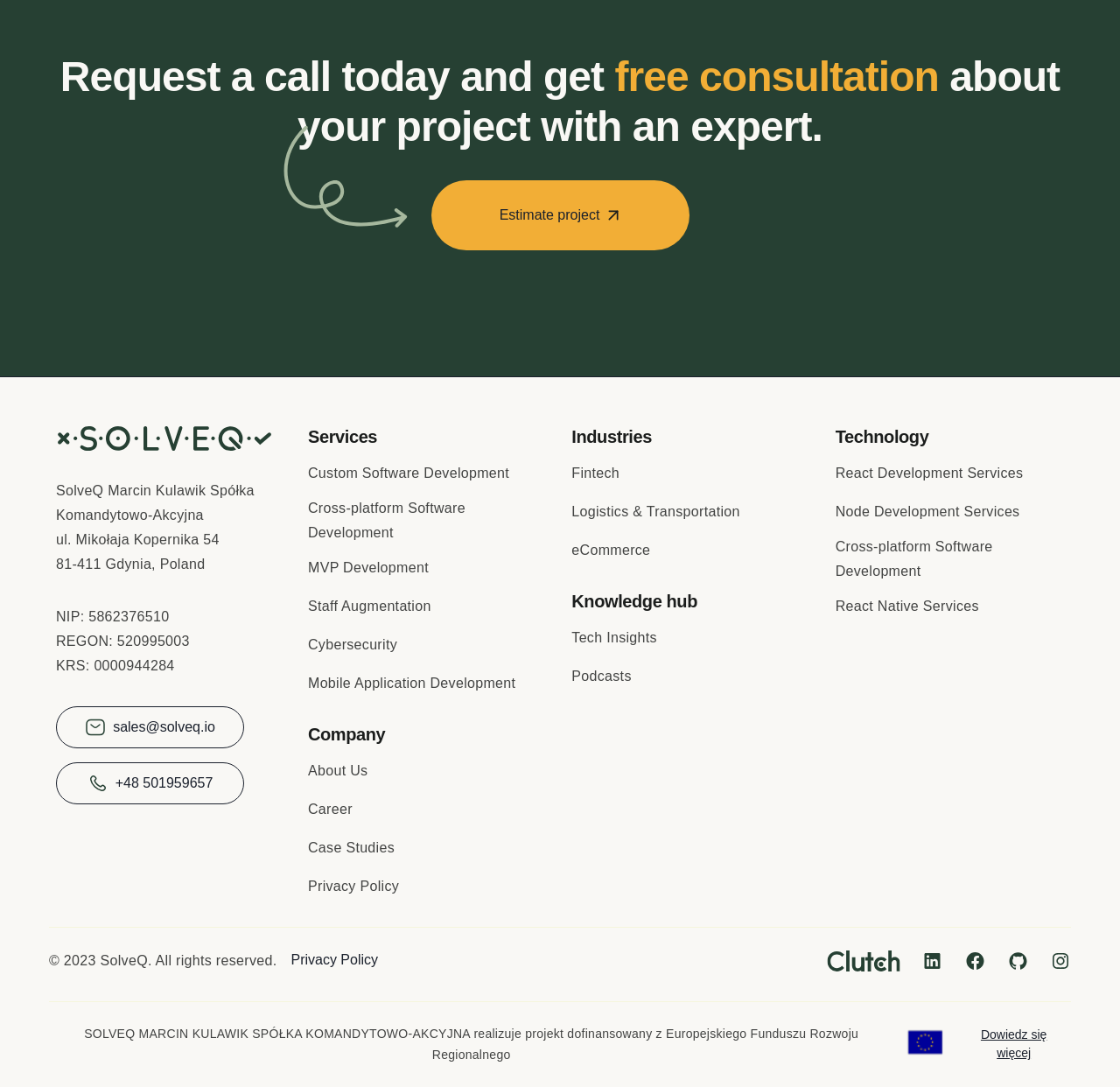Answer the question in one word or a short phrase:
How many services are listed?

6